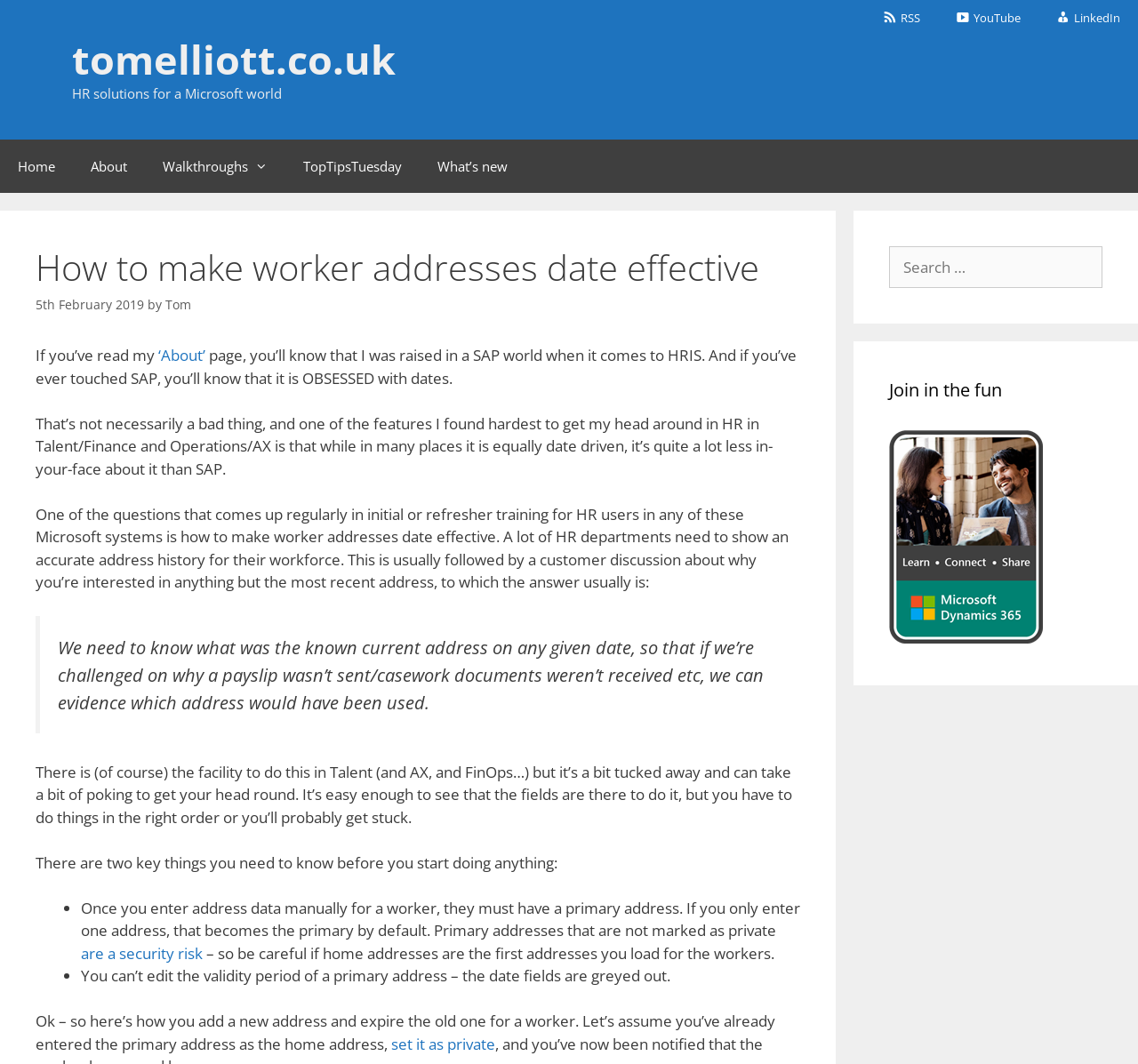Show me the bounding box coordinates of the clickable region to achieve the task as per the instruction: "Watch the YouTube channel".

[0.824, 0.0, 0.913, 0.033]